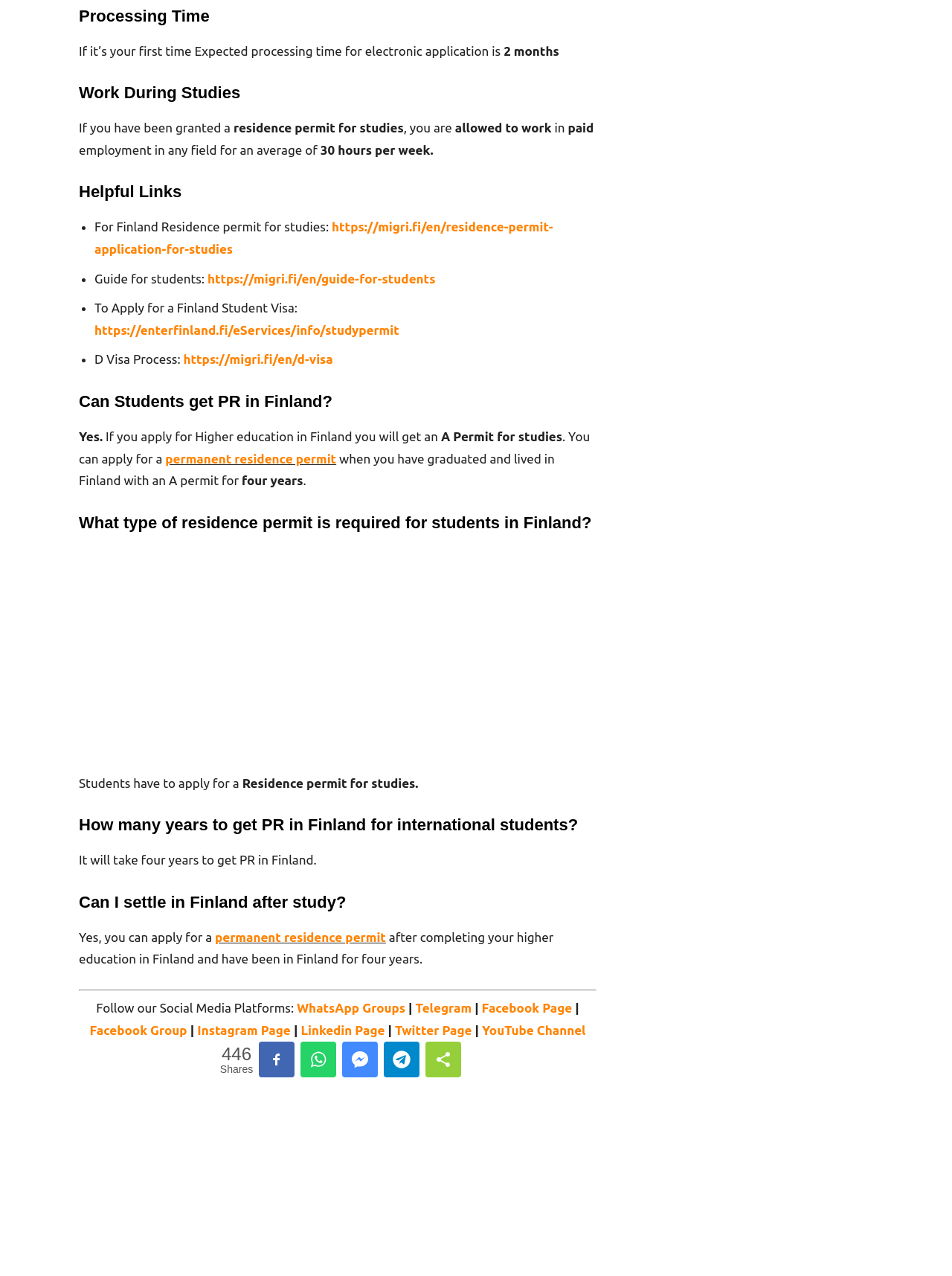Calculate the bounding box coordinates for the UI element based on the following description: "Linkedin". Ensure the coordinates are four float numbers between 0 and 1, i.e., [left, top, right, bottom].

[0.247, 0.092, 0.273, 0.106]